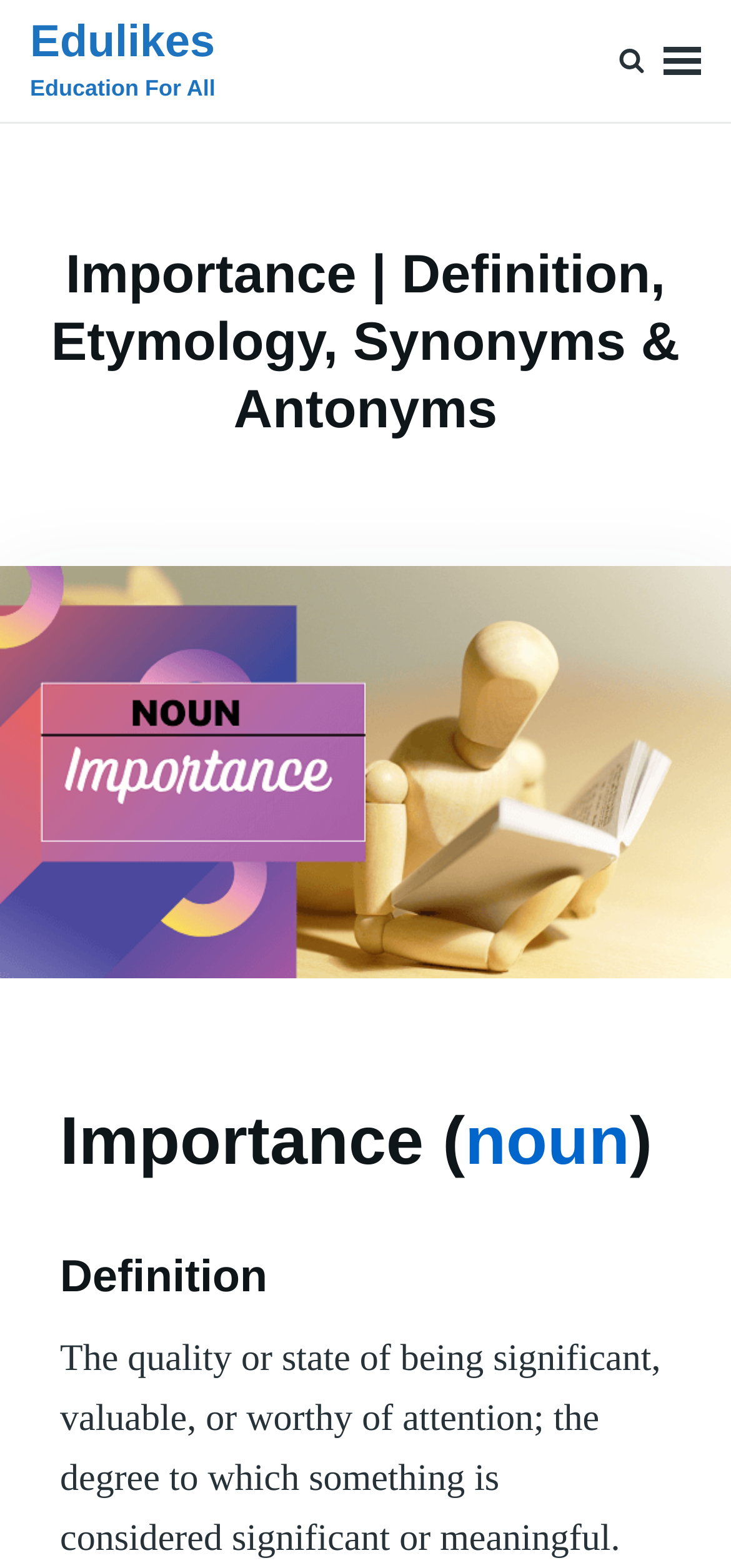Answer the question using only a single word or phrase: 
What is the type of the 'Importance' element?

Image